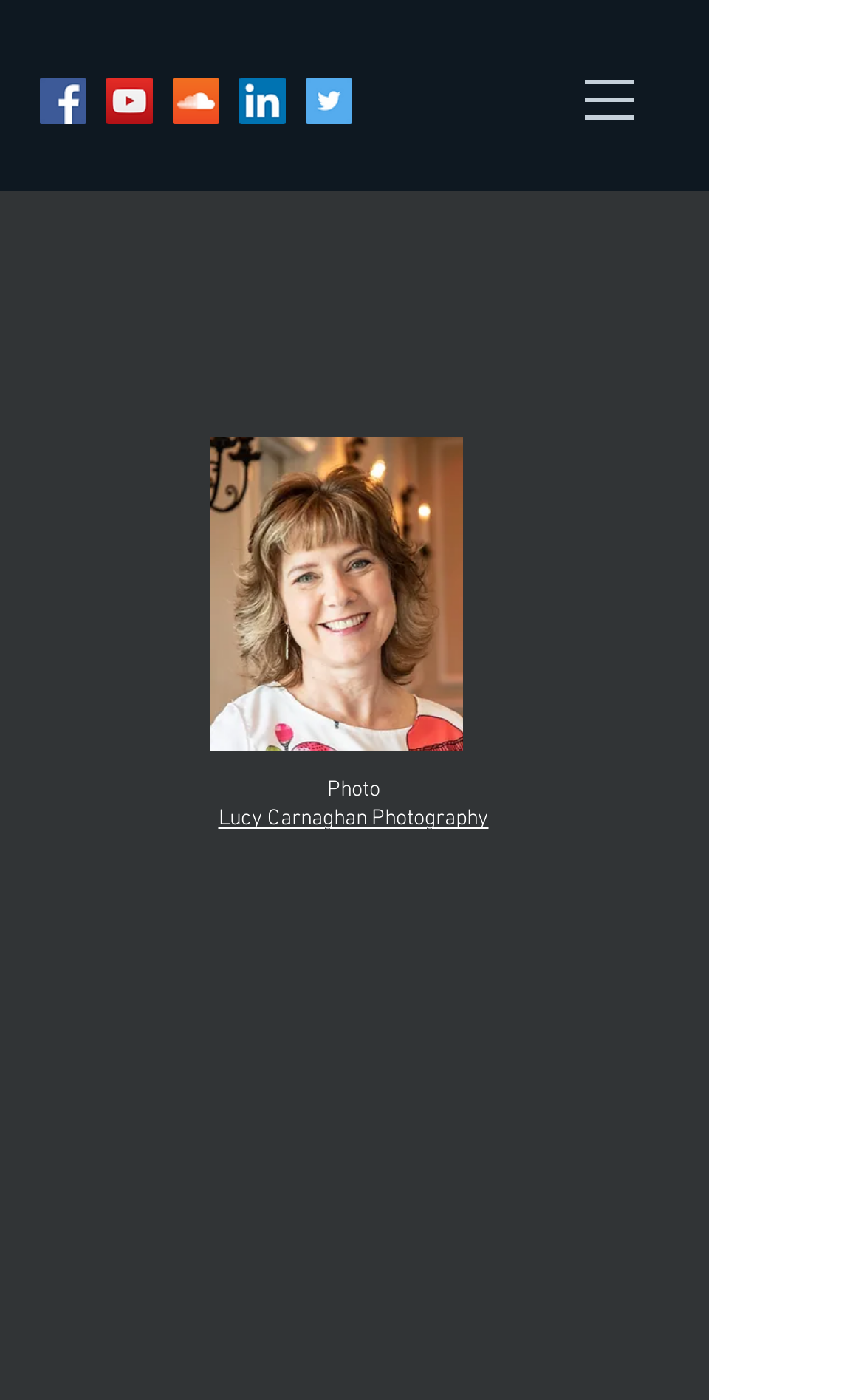Detail the various sections and features present on the webpage.

This webpage is about Debra Skeen, a singer, performer, voice coach, and choir facilitator. At the top left corner, there is a social bar with five social media links, each represented by an image, including Facebook, YouTube, SoundCloud, LinkedIn, and Twitter. 

On the top right side, there is a site navigation menu with a button that has a popup menu. Below the social bar, there are three headings that form the name "DEBRA SKEEN" in a vertical layout. 

To the right of the headings, there is a headshot image of Debra Skeen. Below the image, there is a photo credit text "Photo" and a link to the photographer's website, Lucy Carnaghan Photography. 

The main content of the webpage starts with a brief introduction, "Performer, Voice Coach, Choir Facilitator", followed by a welcome message, "Thank you for stopping by." 

Below the welcome message, there is a paragraph of text that mentions Debra's live performances and how to get added to the events list. 

The next paragraph mentions that solo and collaboration videos can be found on her YouTube channel, with a link to the channel at the end of the paragraph.